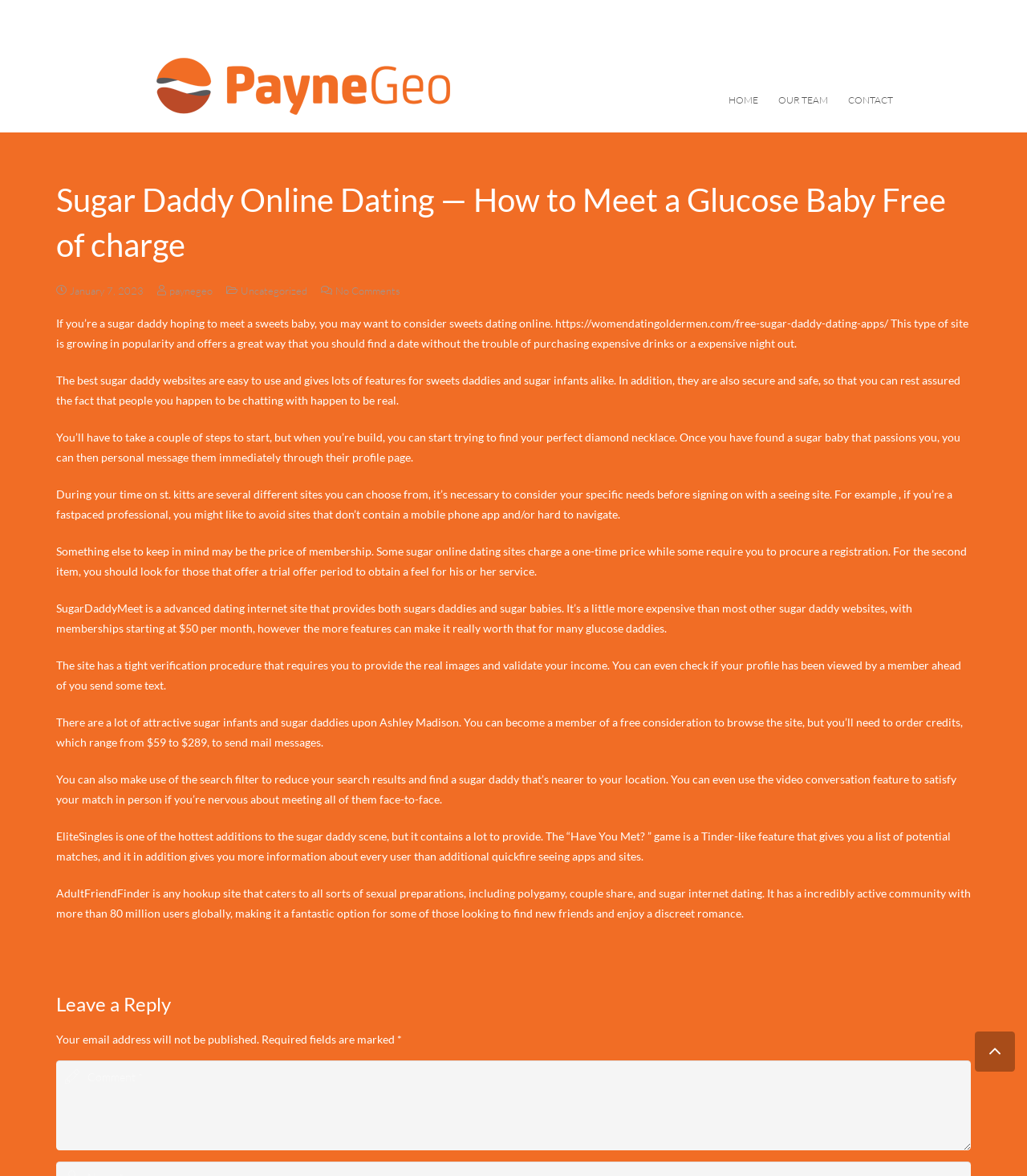Locate the bounding box coordinates of the clickable region to complete the following instruction: "Click the HOME link."

[0.699, 0.068, 0.748, 0.102]